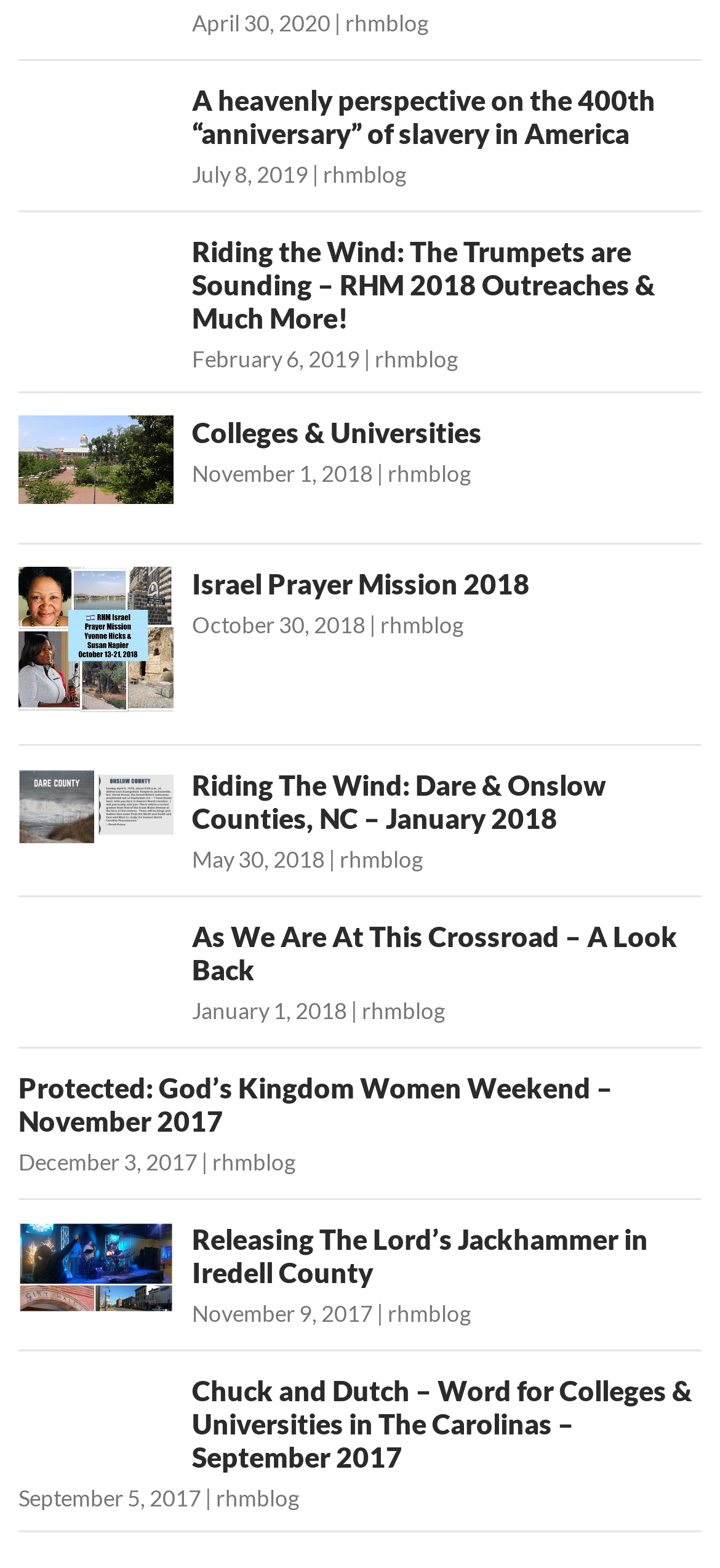Please identify the bounding box coordinates of the clickable region that I should interact with to perform the following instruction: "View article about Riding the Wind: The Trumpets are Sounding – RHM 2018 Outreaches & Much More!". The coordinates should be expressed as four float numbers between 0 and 1, i.e., [left, top, right, bottom].

[0.267, 0.15, 0.91, 0.214]